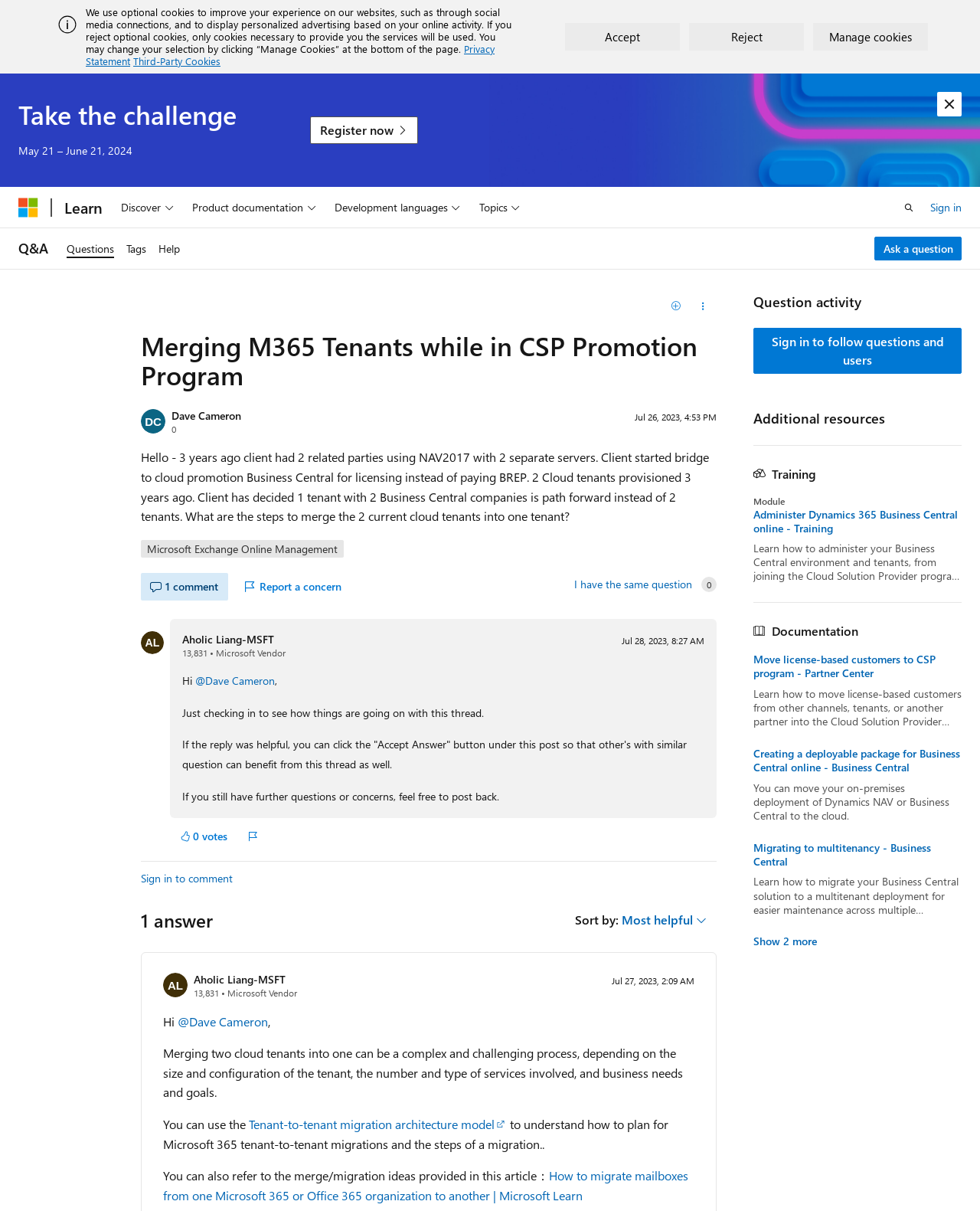Please determine the bounding box coordinates of the area that needs to be clicked to complete this task: 'Sign in'. The coordinates must be four float numbers between 0 and 1, formatted as [left, top, right, bottom].

[0.949, 0.163, 0.981, 0.179]